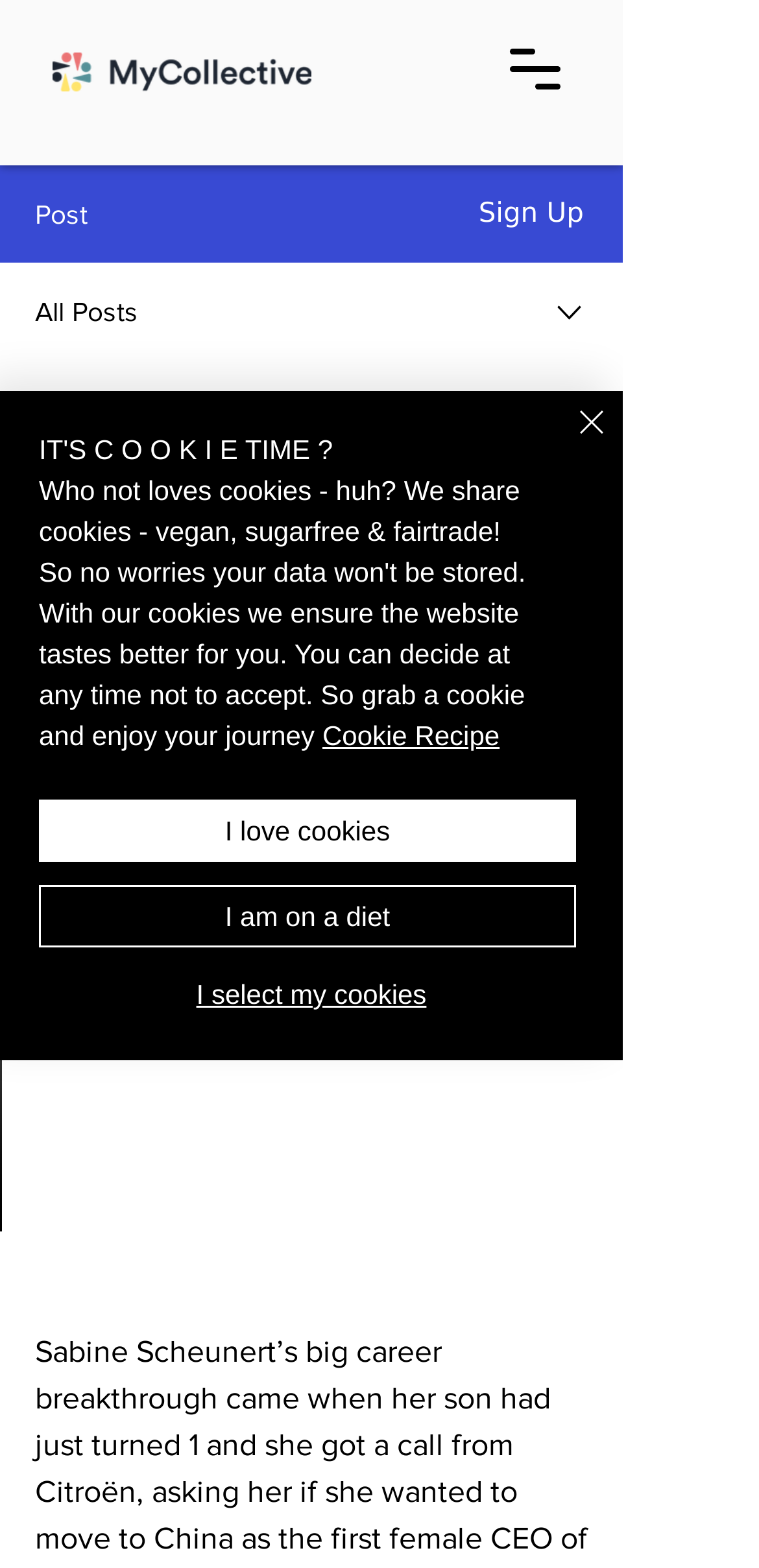Please identify the bounding box coordinates of the clickable element to fulfill the following instruction: "Open navigation menu". The coordinates should be four float numbers between 0 and 1, i.e., [left, top, right, bottom].

[0.641, 0.012, 0.769, 0.074]